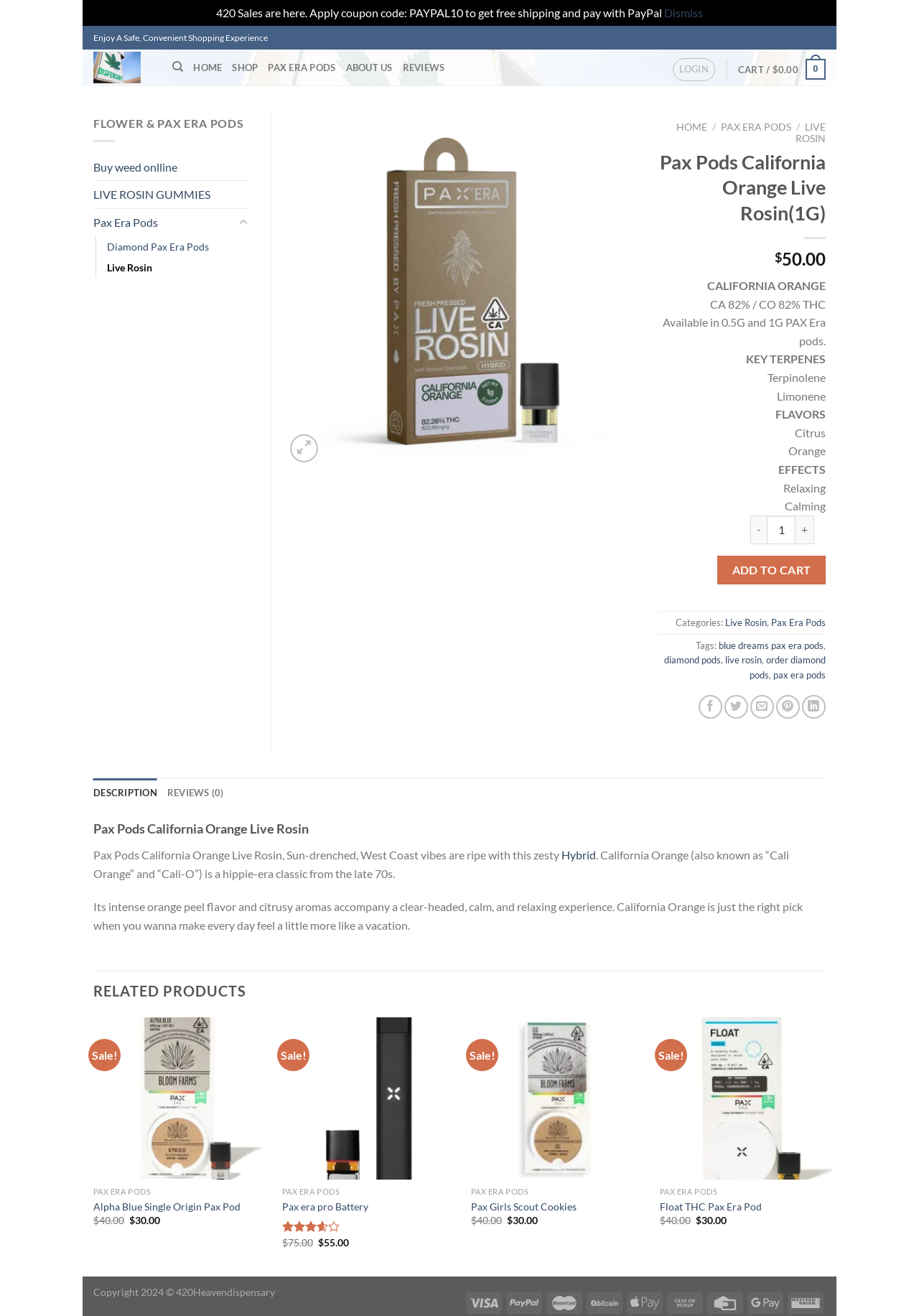Highlight the bounding box coordinates of the element you need to click to perform the following instruction: "Click on the 'LOGIN' link."

[0.732, 0.044, 0.778, 0.061]